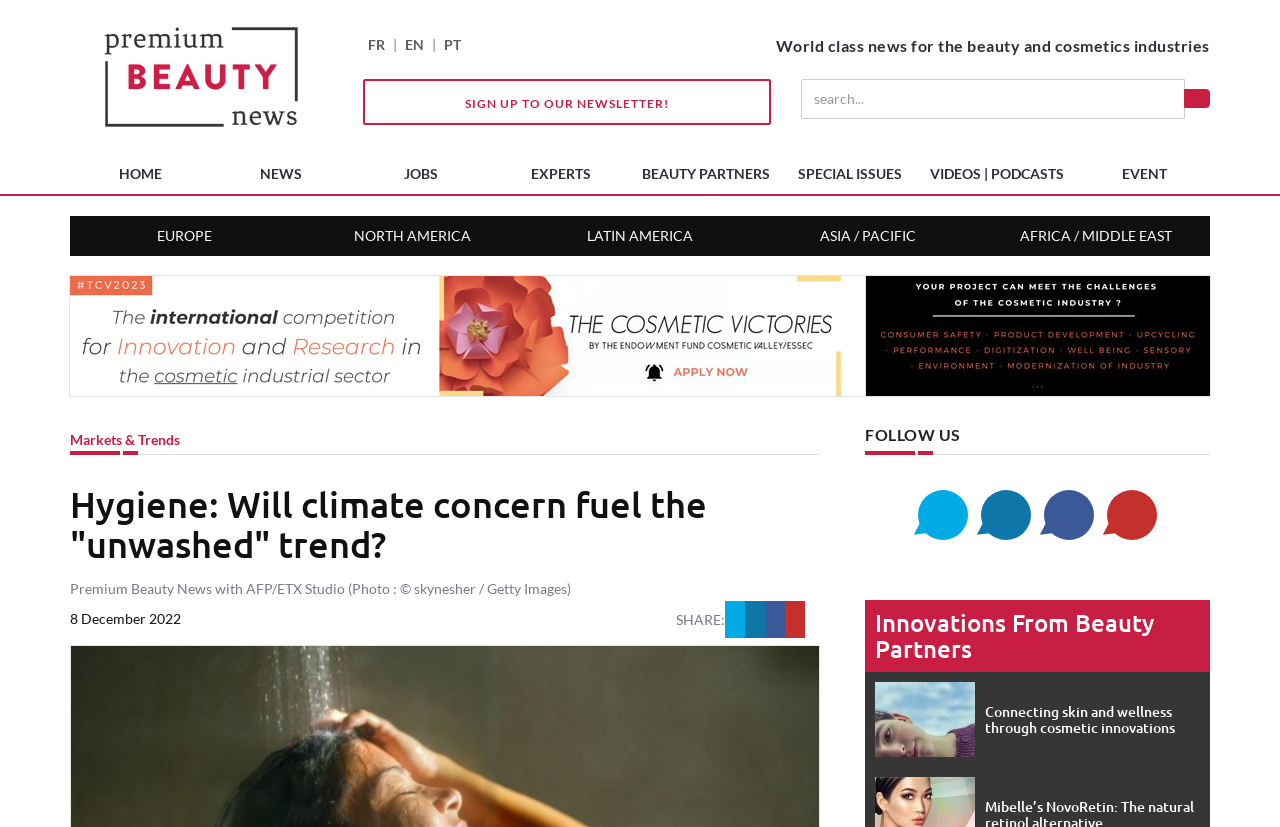Please specify the bounding box coordinates in the format (top-left x, top-left y, bottom-right x, bottom-right y), with values ranging from 0 to 1. Identify the bounding box for the UI component described as follows: Markets & trends

[0.055, 0.521, 0.141, 0.542]